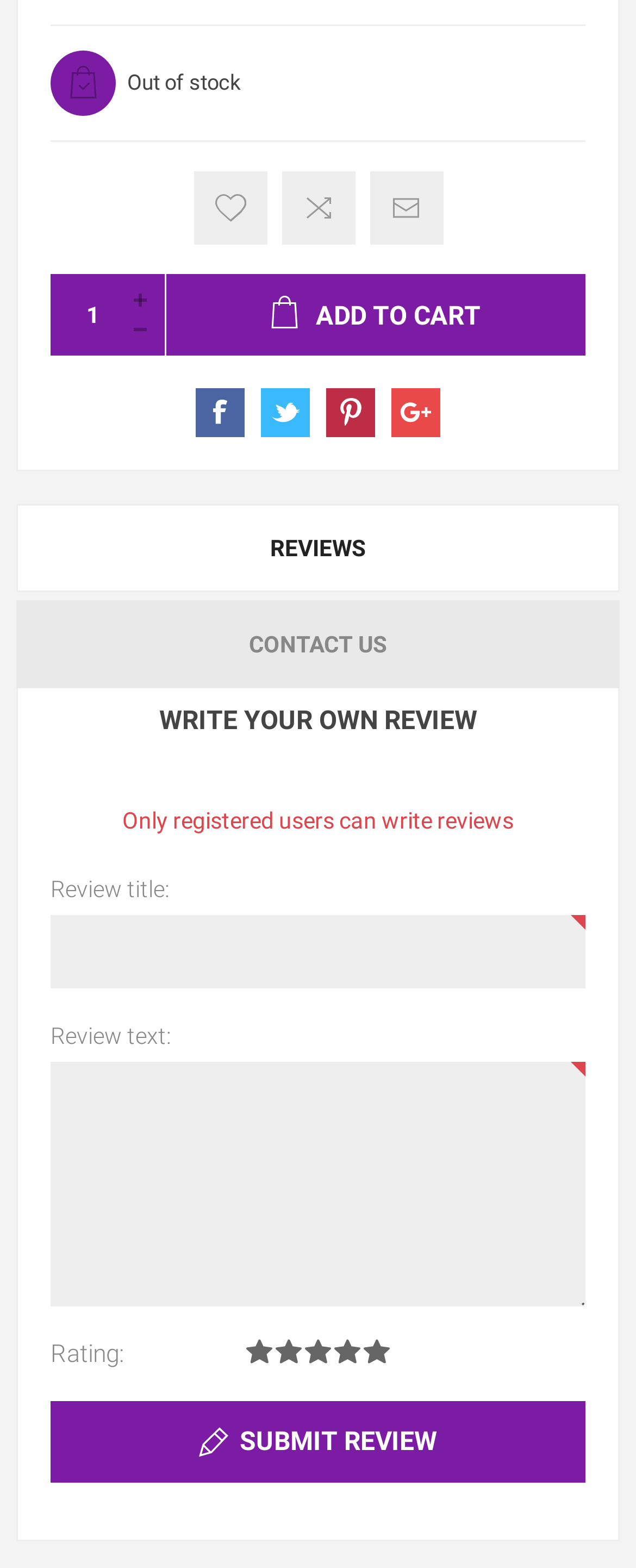Bounding box coordinates must be specified in the format (top-left x, top-left y, bottom-right x, bottom-right y). All values should be floating point numbers between 0 and 1. What are the bounding box coordinates of the UI element described as: Add to cart

[0.262, 0.175, 0.921, 0.227]